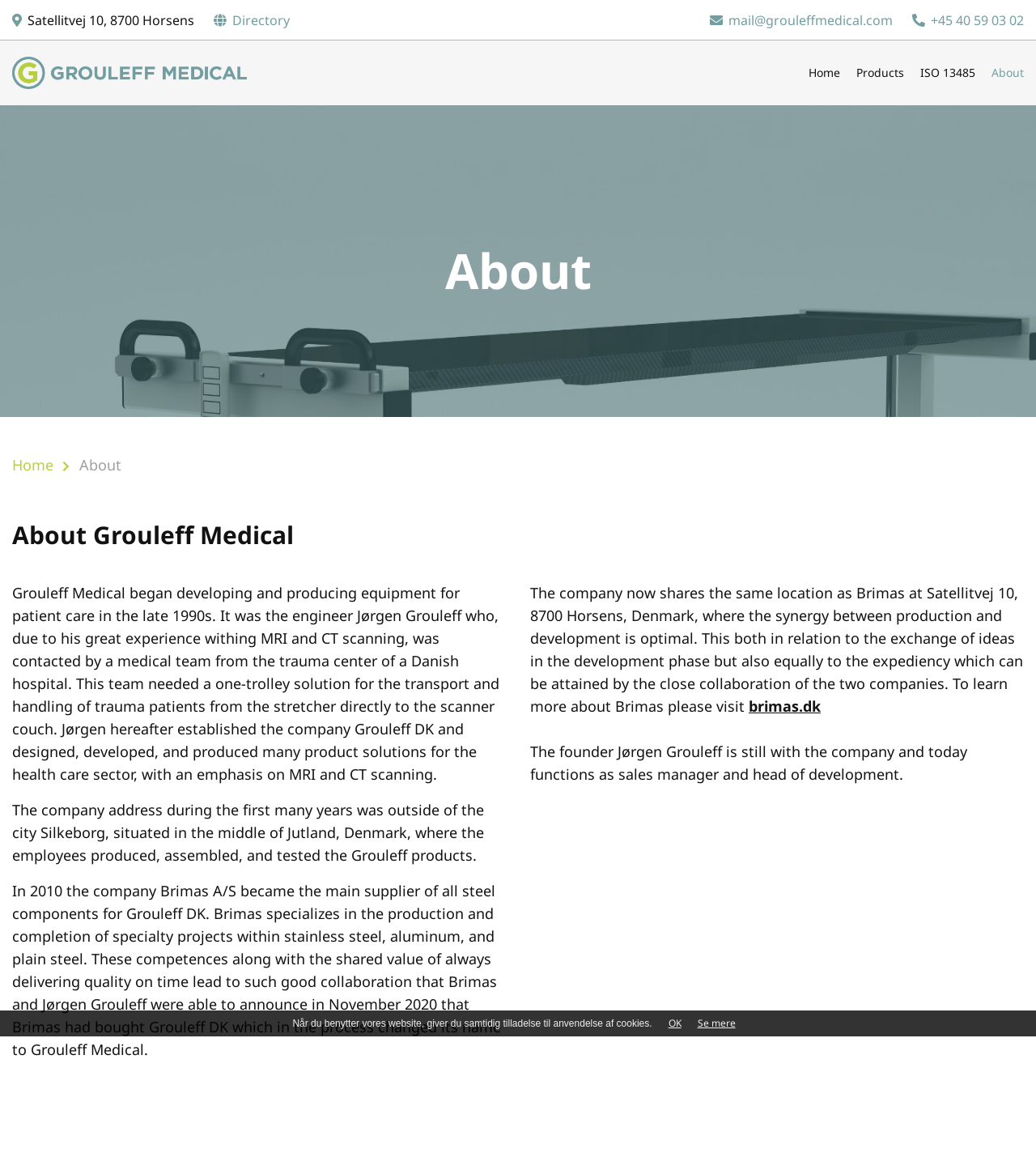What is the name of the company that bought Grouleff DK?
Please answer the question with a single word or phrase, referencing the image.

Brimas A/S